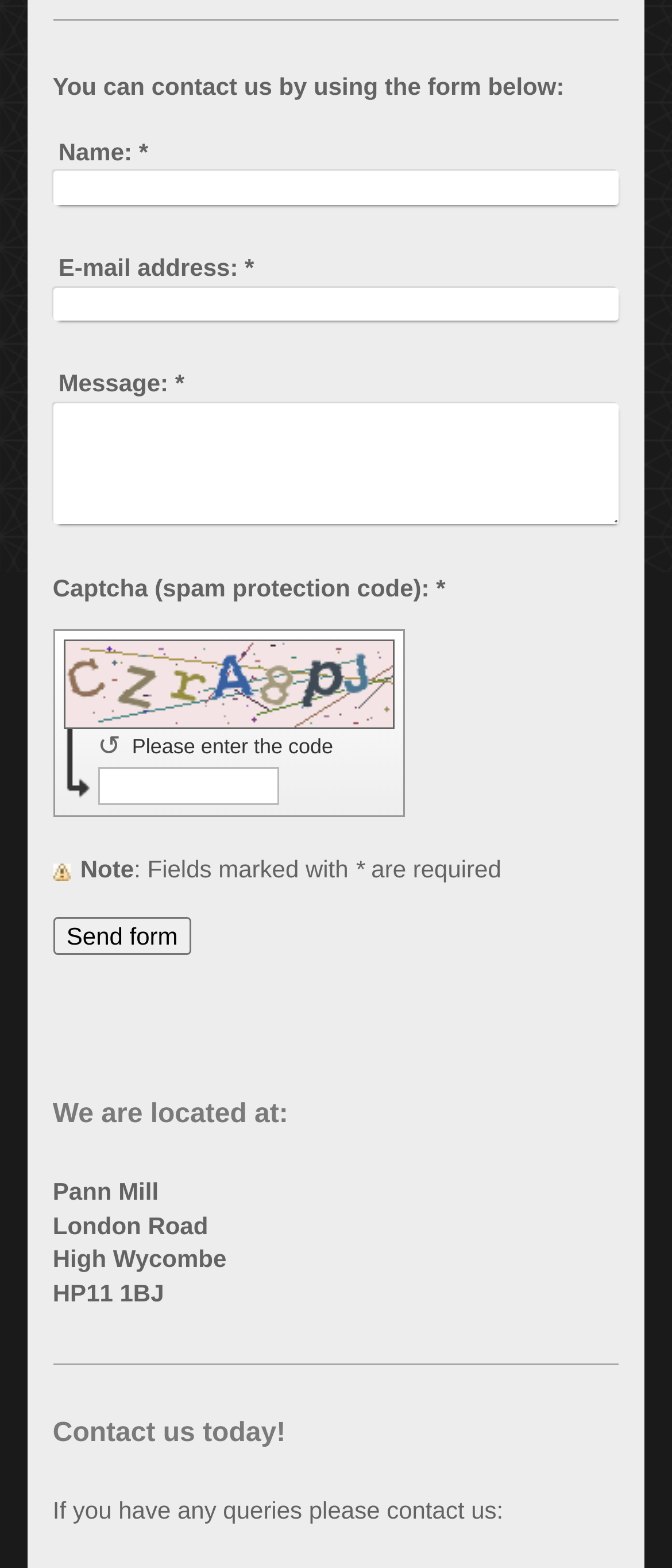Return the bounding box coordinates of the UI element that corresponds to this description: "parent_node: Message: * name="mod-form-4844131-textarea-950788"". The coordinates must be given as four float numbers in the range of 0 and 1, [left, top, right, bottom].

[0.078, 0.257, 0.922, 0.334]